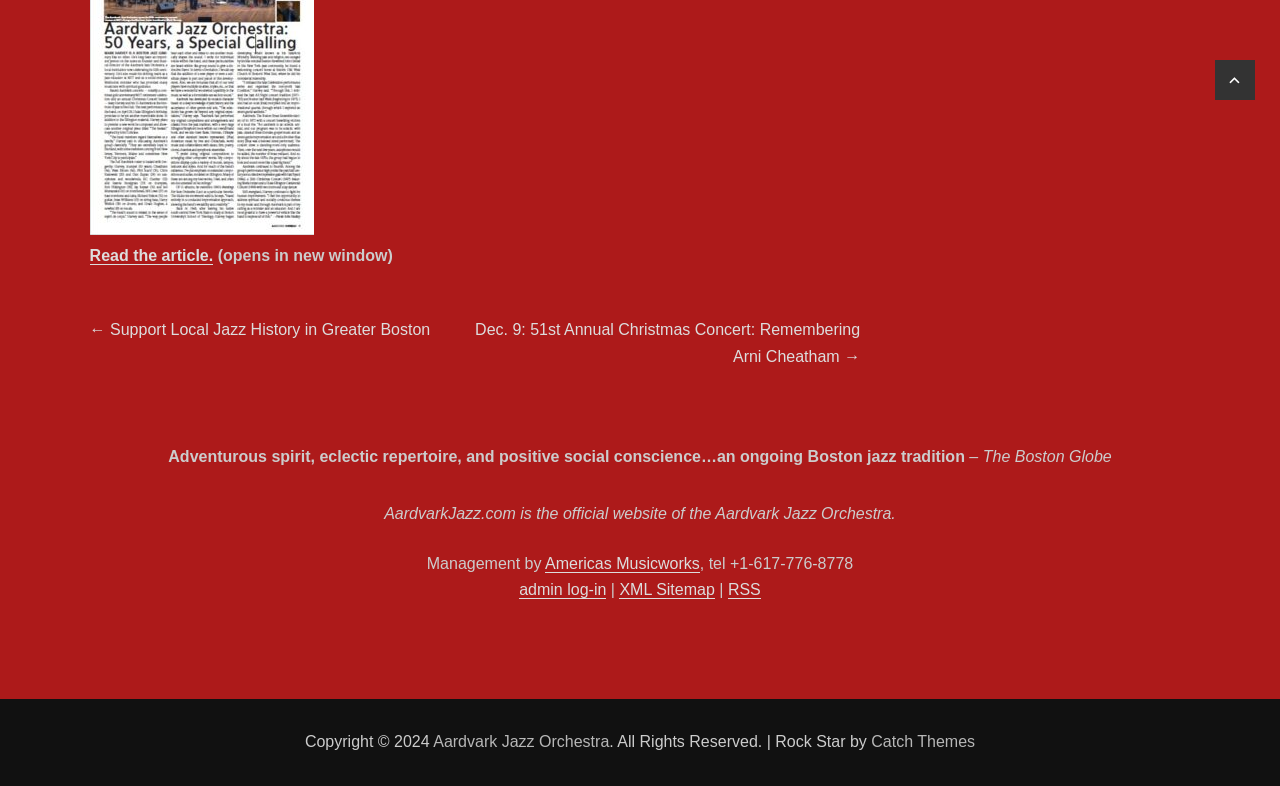Determine the bounding box coordinates of the clickable area required to perform the following instruction: "View XML Sitemap". The coordinates should be represented as four float numbers between 0 and 1: [left, top, right, bottom].

[0.484, 0.74, 0.558, 0.761]